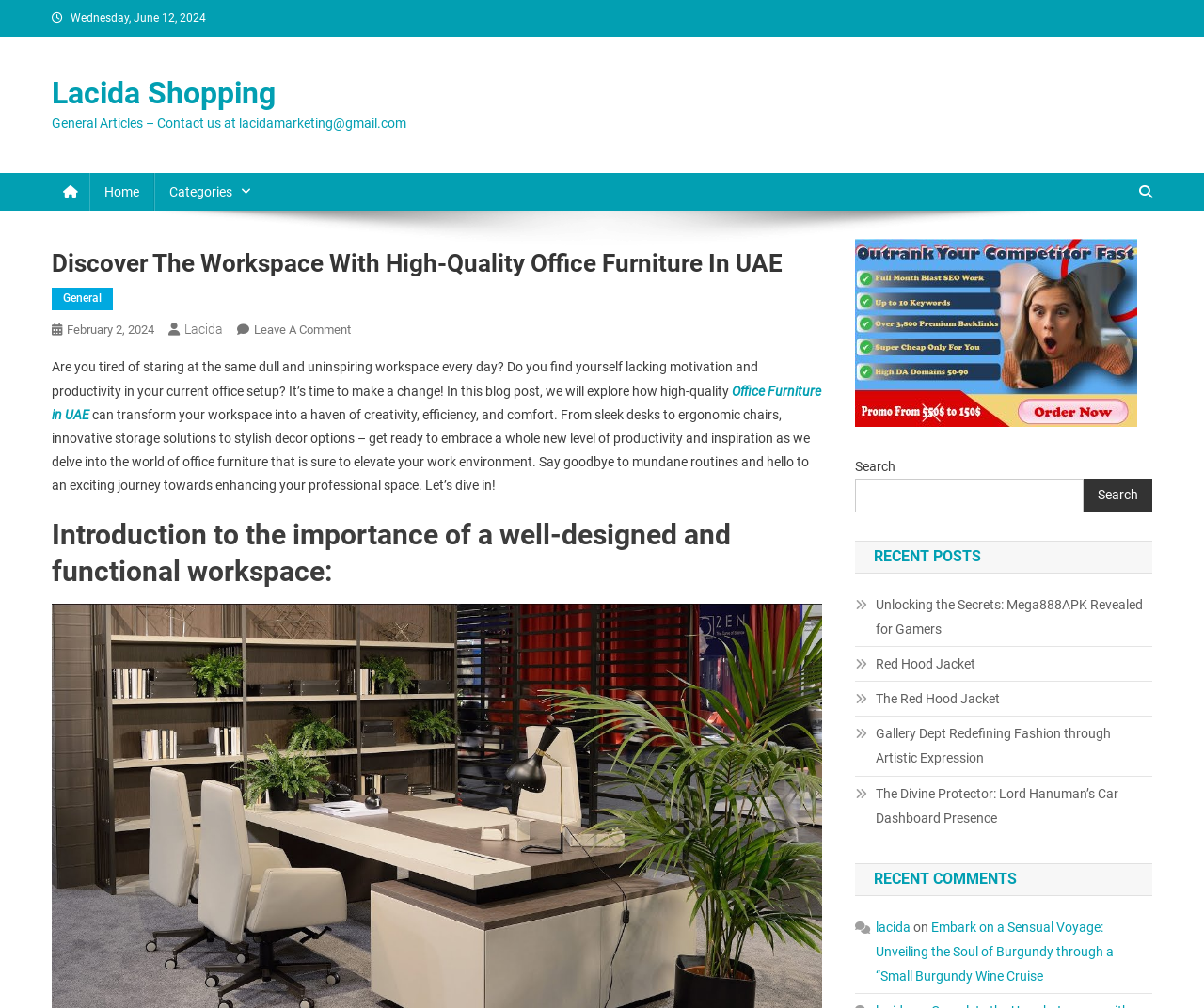Identify the bounding box coordinates of the region that should be clicked to execute the following instruction: "Explore the 'Office Furniture in UAE' link".

[0.043, 0.38, 0.682, 0.419]